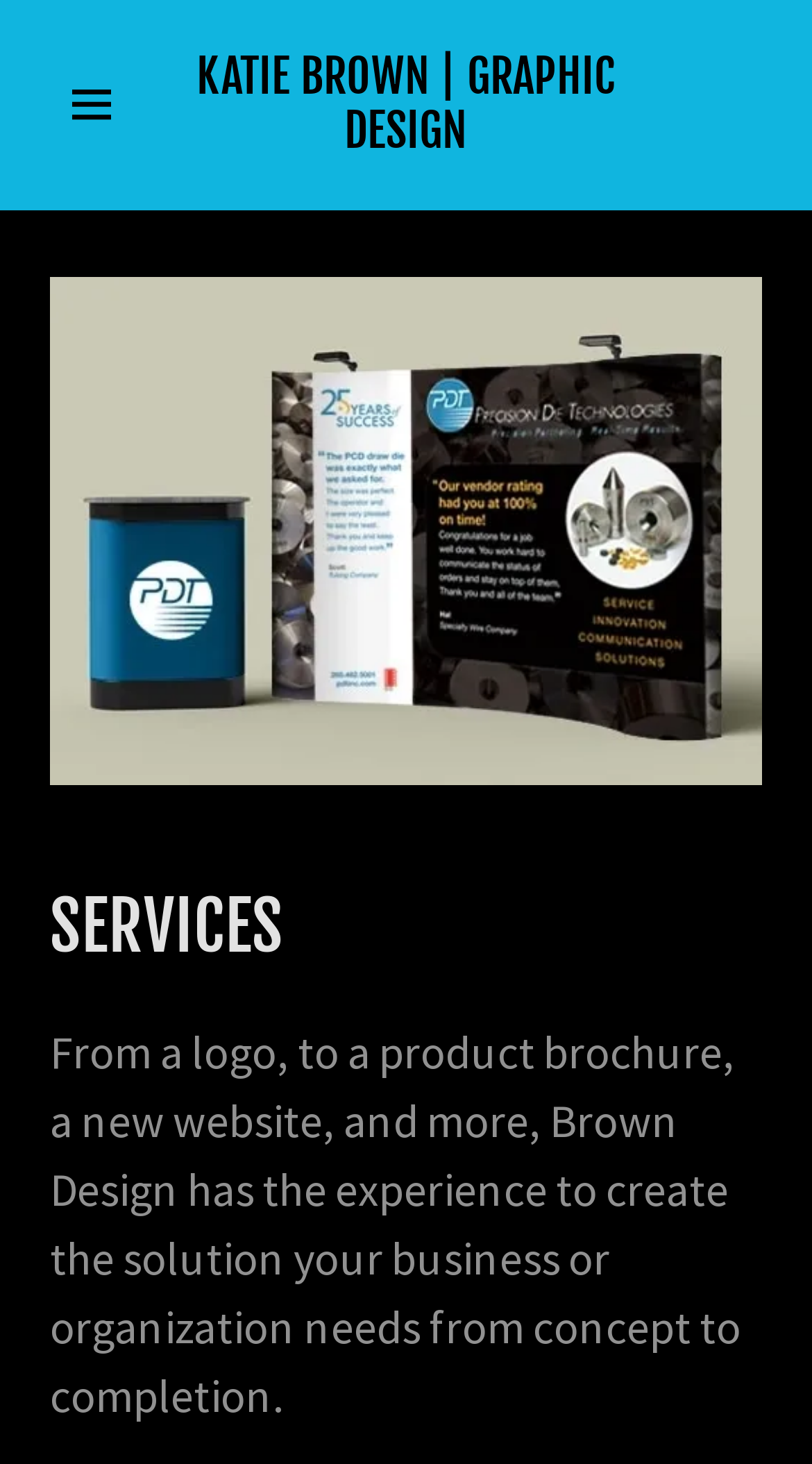Is there a navigation menu?
Please interpret the details in the image and answer the question thoroughly.

The webpage contains a hamburger site navigation icon, which is a common design pattern used to indicate the presence of a navigation menu. This suggests that the website has a navigation menu that can be accessed by clicking on the icon.